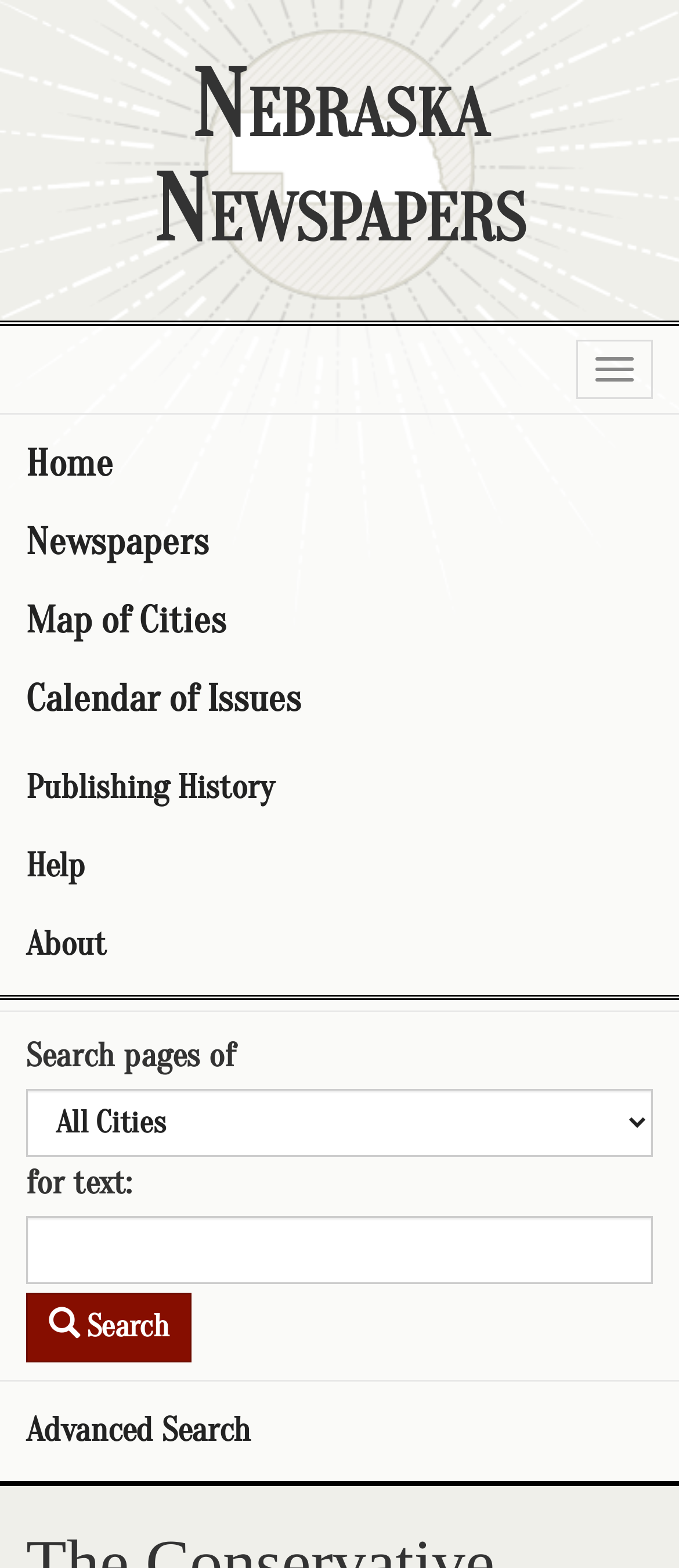How many links are in the main navigation menu?
Based on the screenshot, respond with a single word or phrase.

7